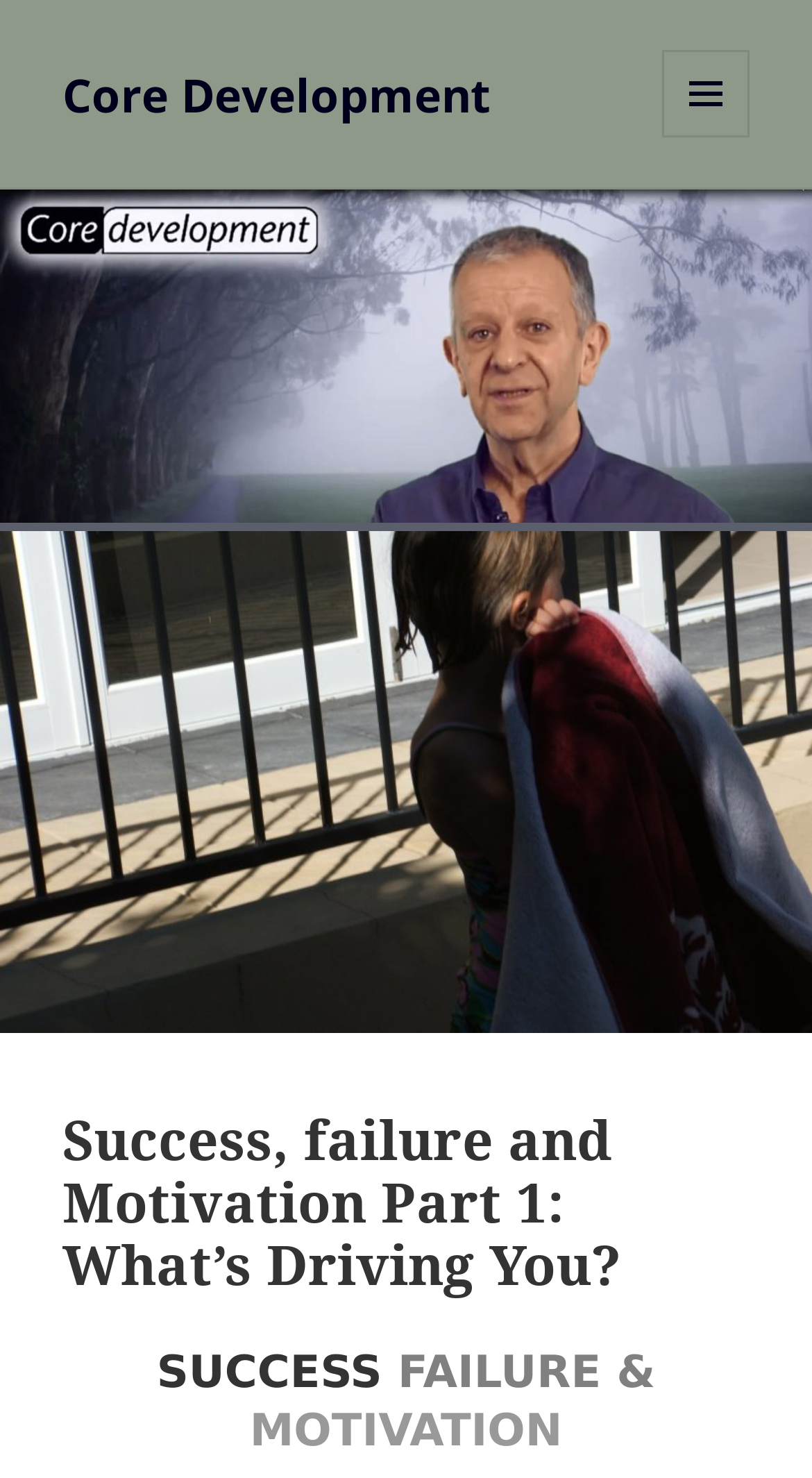Return the bounding box coordinates of the UI element that corresponds to this description: "Menu and widgets". The coordinates must be given as four float numbers in the range of 0 and 1, [left, top, right, bottom].

[0.815, 0.034, 0.923, 0.093]